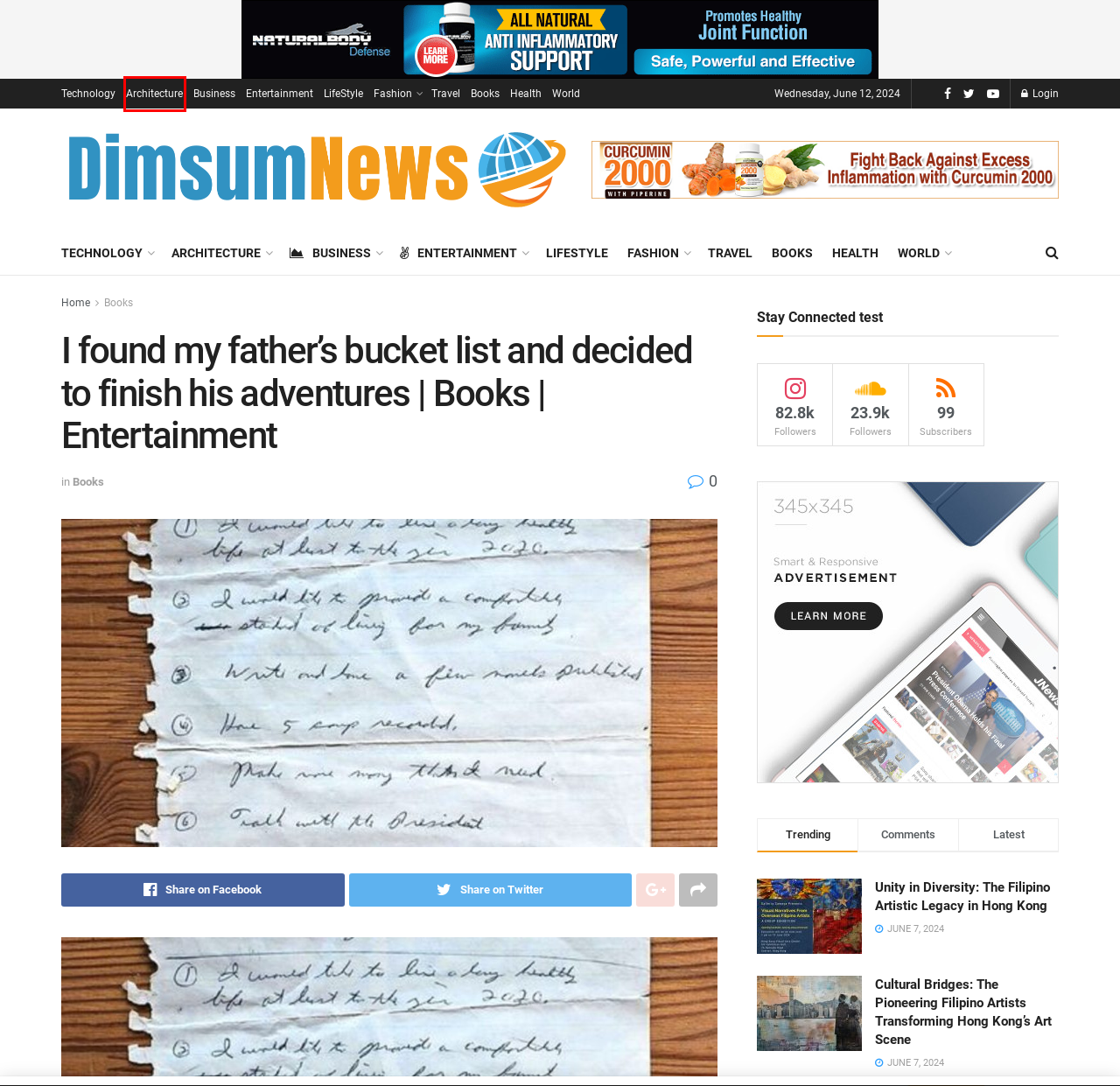Review the webpage screenshot and focus on the UI element within the red bounding box. Select the best-matching webpage description for the new webpage that follows after clicking the highlighted element. Here are the candidates:
A. Entertainment – Dimsum News
B. Dimsum News – Global News | Local Trends
C. World – Dimsum News
D. LifeStyle – Dimsum News
E. Architecture – Dimsum News
F. Unity in Diversity: The Filipino Artistic Legacy in Hong Kong – Dimsum News
G. JNews – Best WordPress News, Blog, Newspaper & Magazine Theme - JNews
H. Books – Dimsum News

E